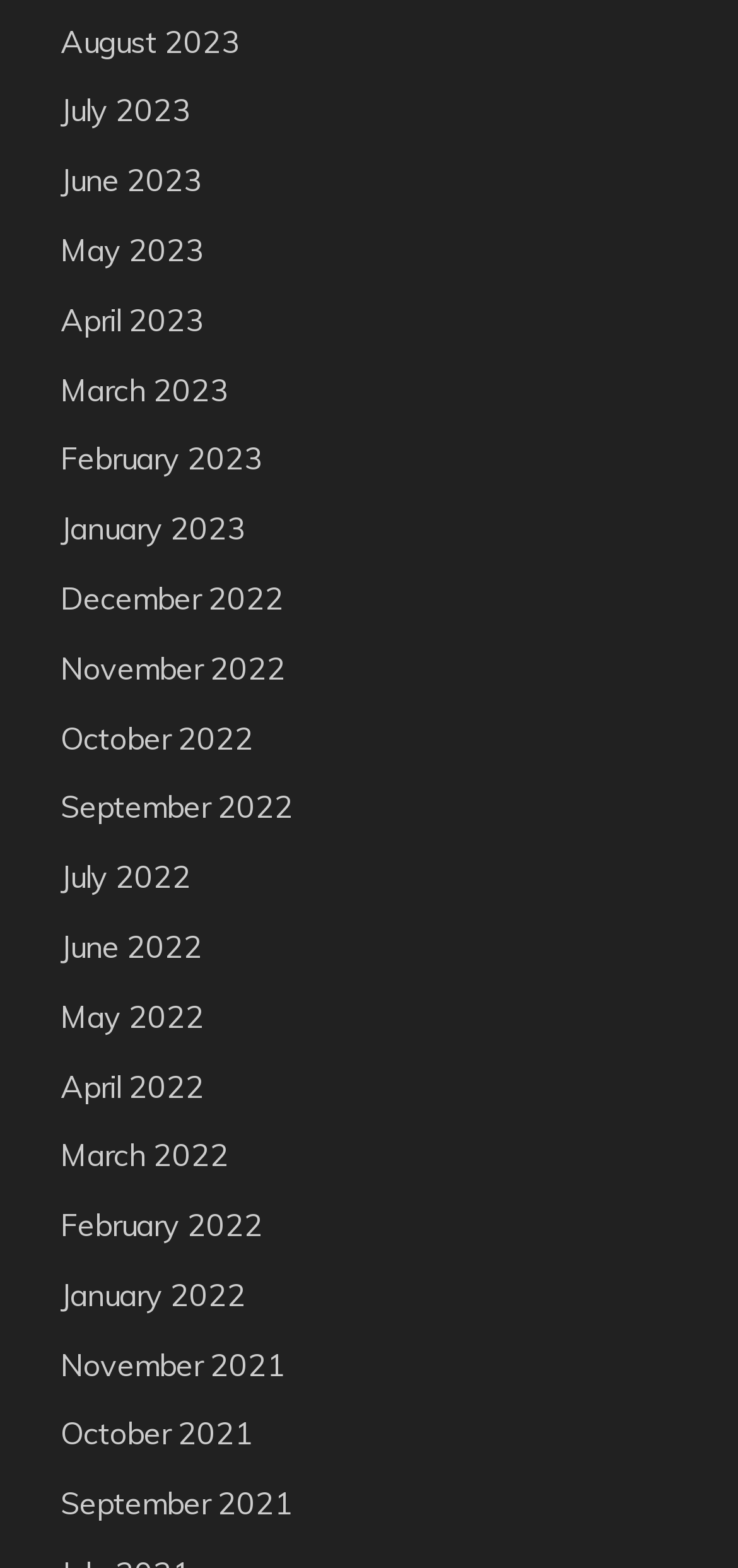How many months are listed?
Look at the image and respond with a one-word or short phrase answer.

24